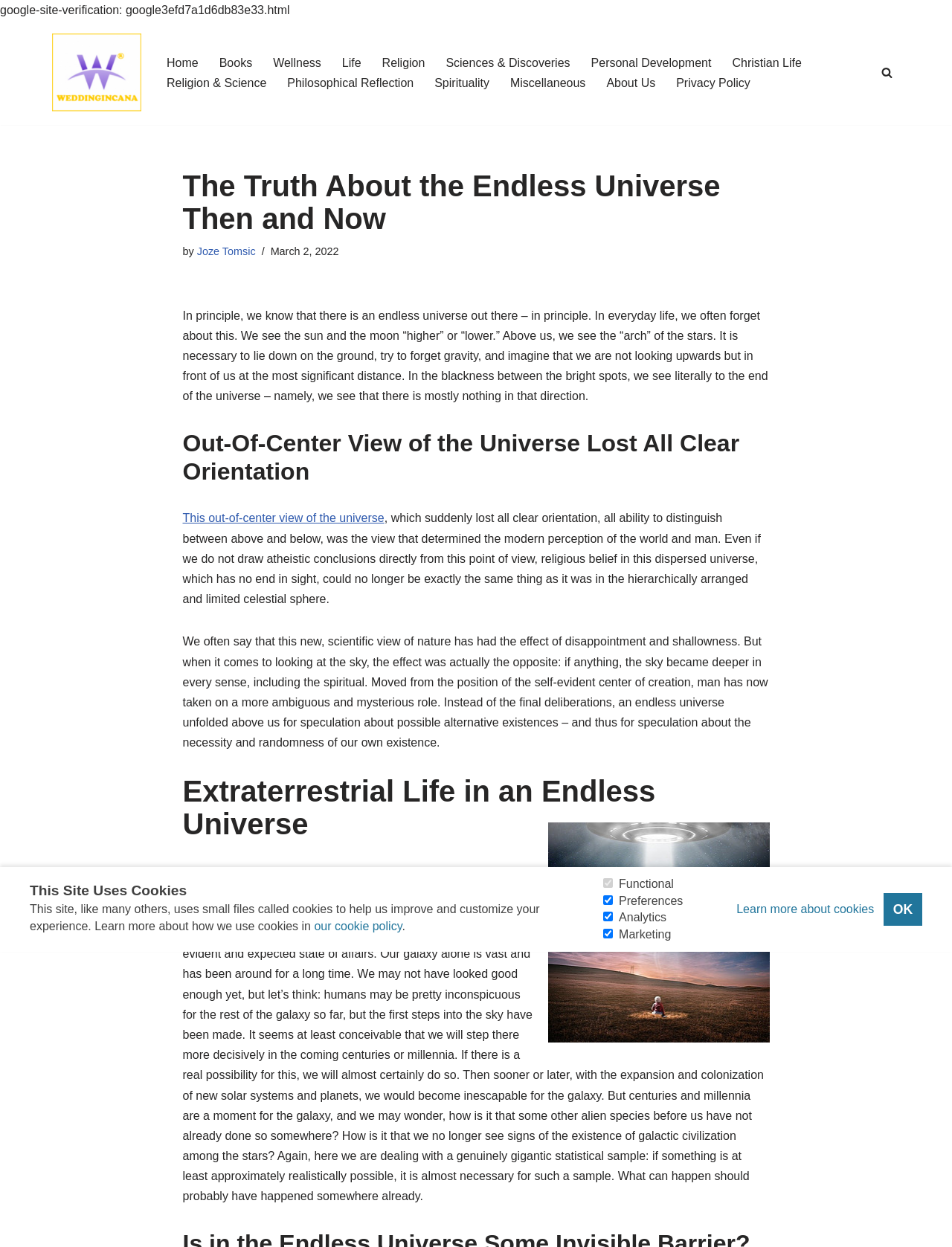Who is the author of the article?
Analyze the image and provide a thorough answer to the question.

I found the author's name by looking at the link element with the text 'Joze Tomsic' which is located near the top of the webpage, below the title.